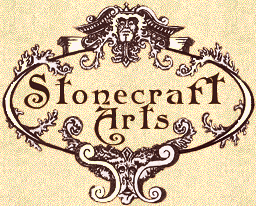What material is used to make Stonecraft Arts' artworks?
Look at the image and respond to the question as thoroughly as possible.

According to the caption, Stonecraft Arts uses lightweight architectural concrete to create their mystical and ethereal artworks, such as greenmen, gargoyles, and angels.